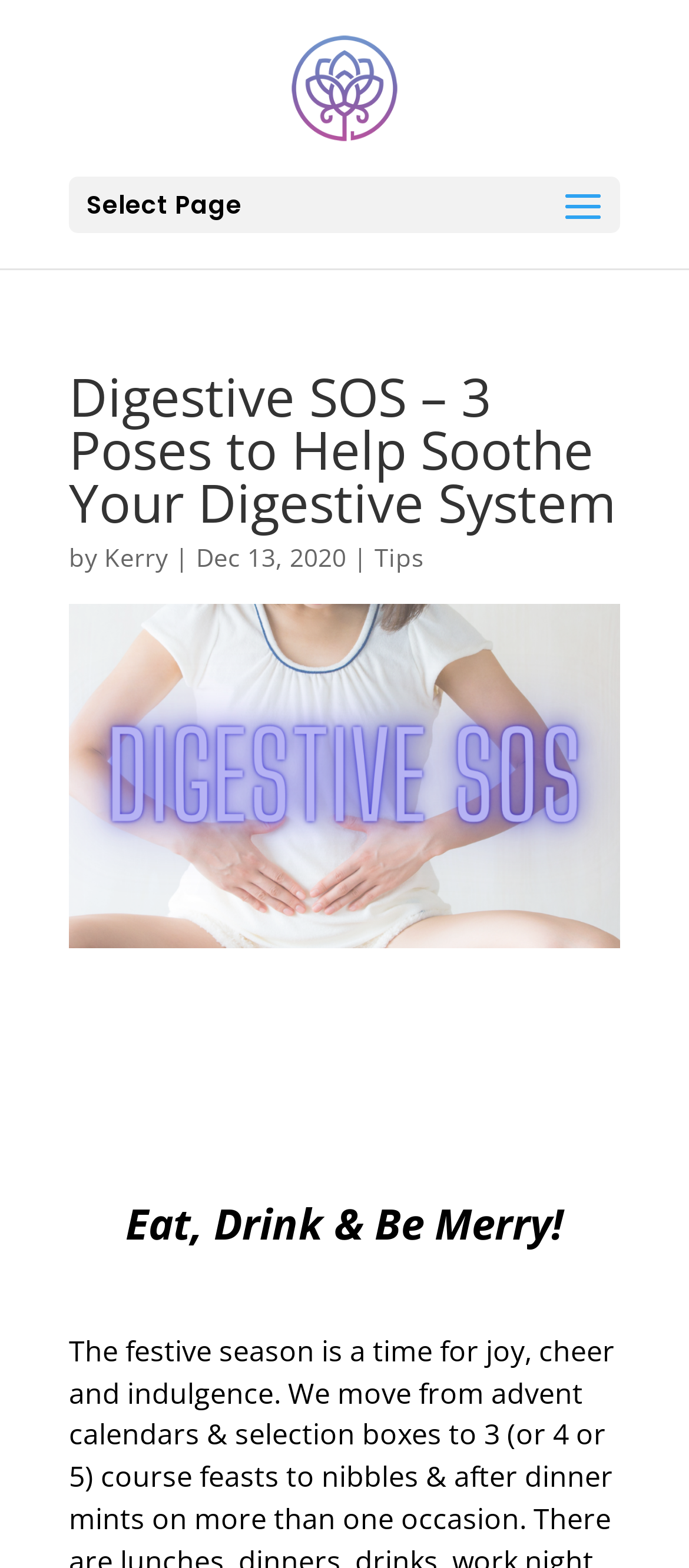What is the main topic of this article?
Based on the image content, provide your answer in one word or a short phrase.

Digestive SOS